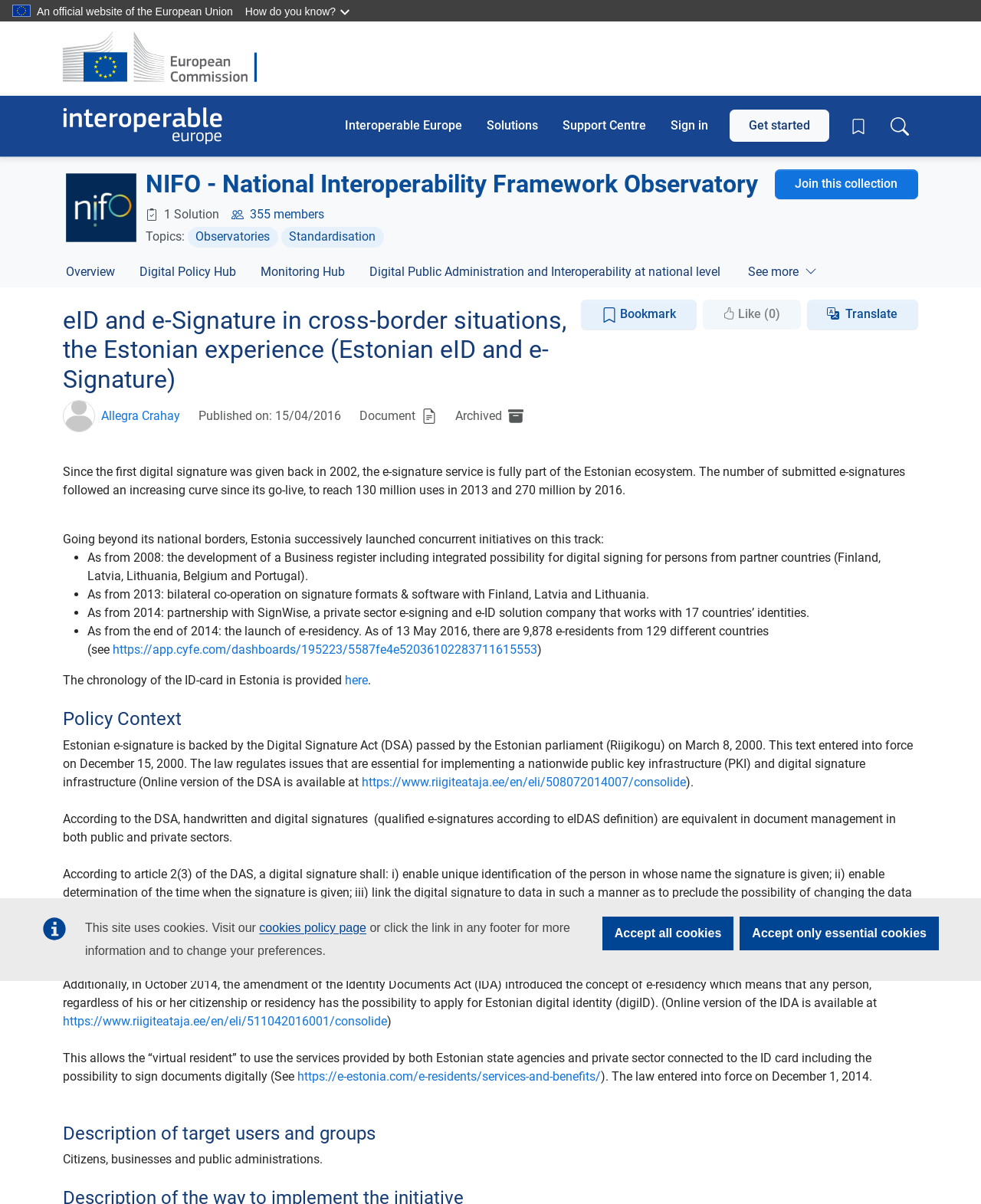Please indicate the bounding box coordinates of the element's region to be clicked to achieve the instruction: "Visit European Commission website". Provide the coordinates as four float numbers between 0 and 1, i.e., [left, top, right, bottom].

[0.064, 0.023, 0.287, 0.074]